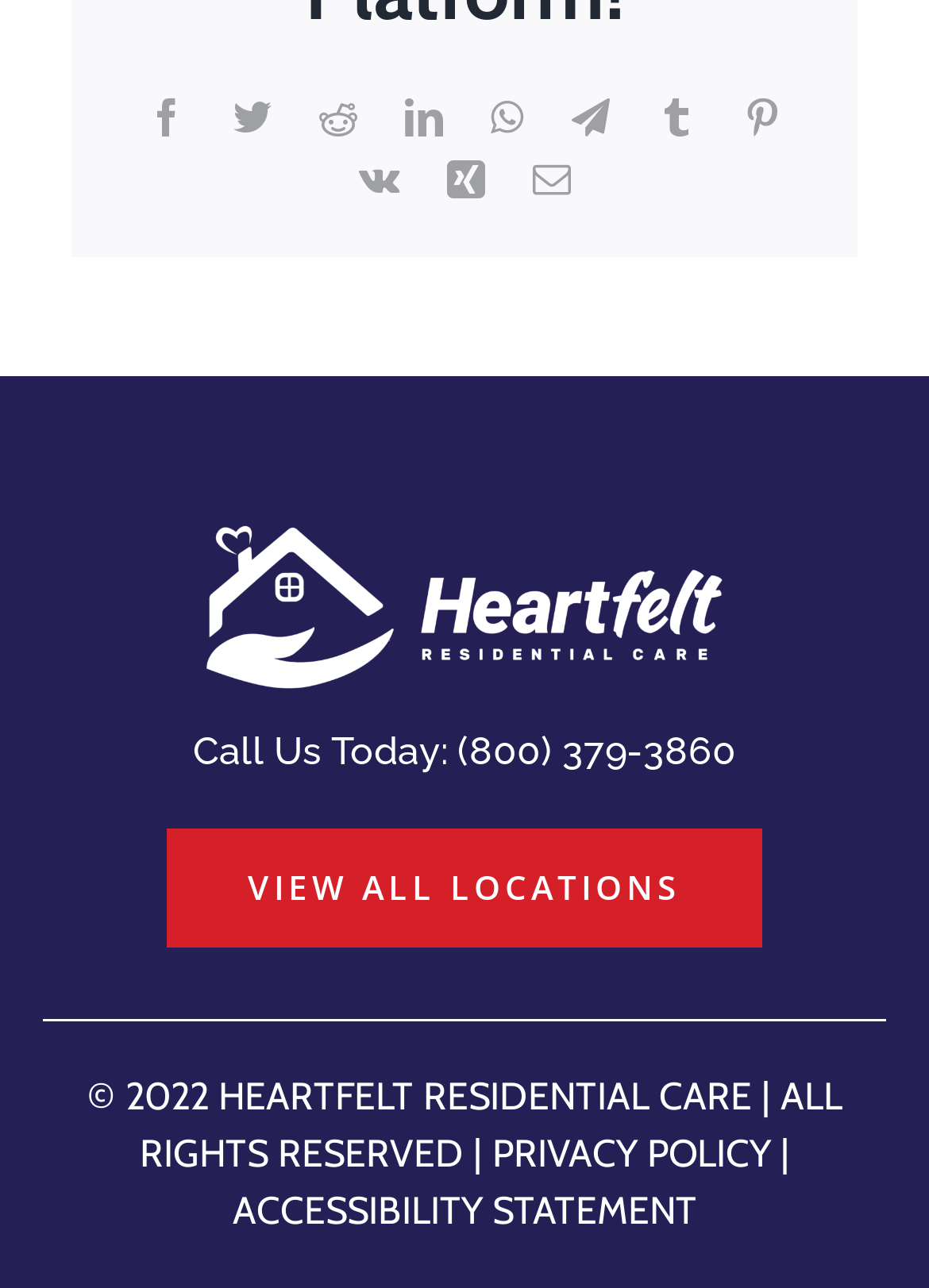Locate the bounding box of the UI element described in the following text: "Tumblr".

[0.708, 0.075, 0.749, 0.105]